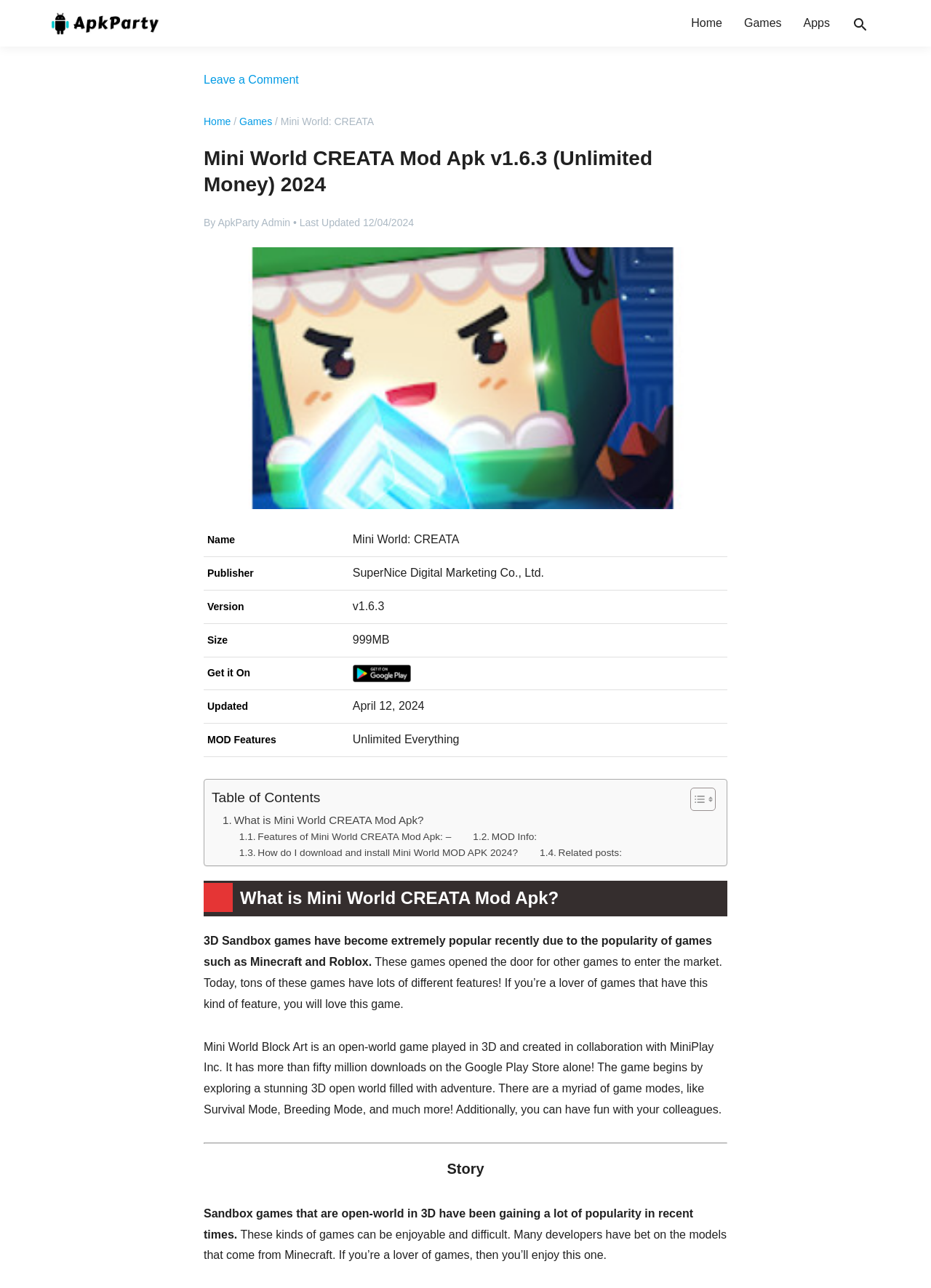Use the details in the image to answer the question thoroughly: 
What is the publisher of the APK file?

I found the answer by looking at the table element with the rowheader 'Publisher' and the corresponding gridcell with the text 'SuperNice Digital Marketing Co., Ltd.'.